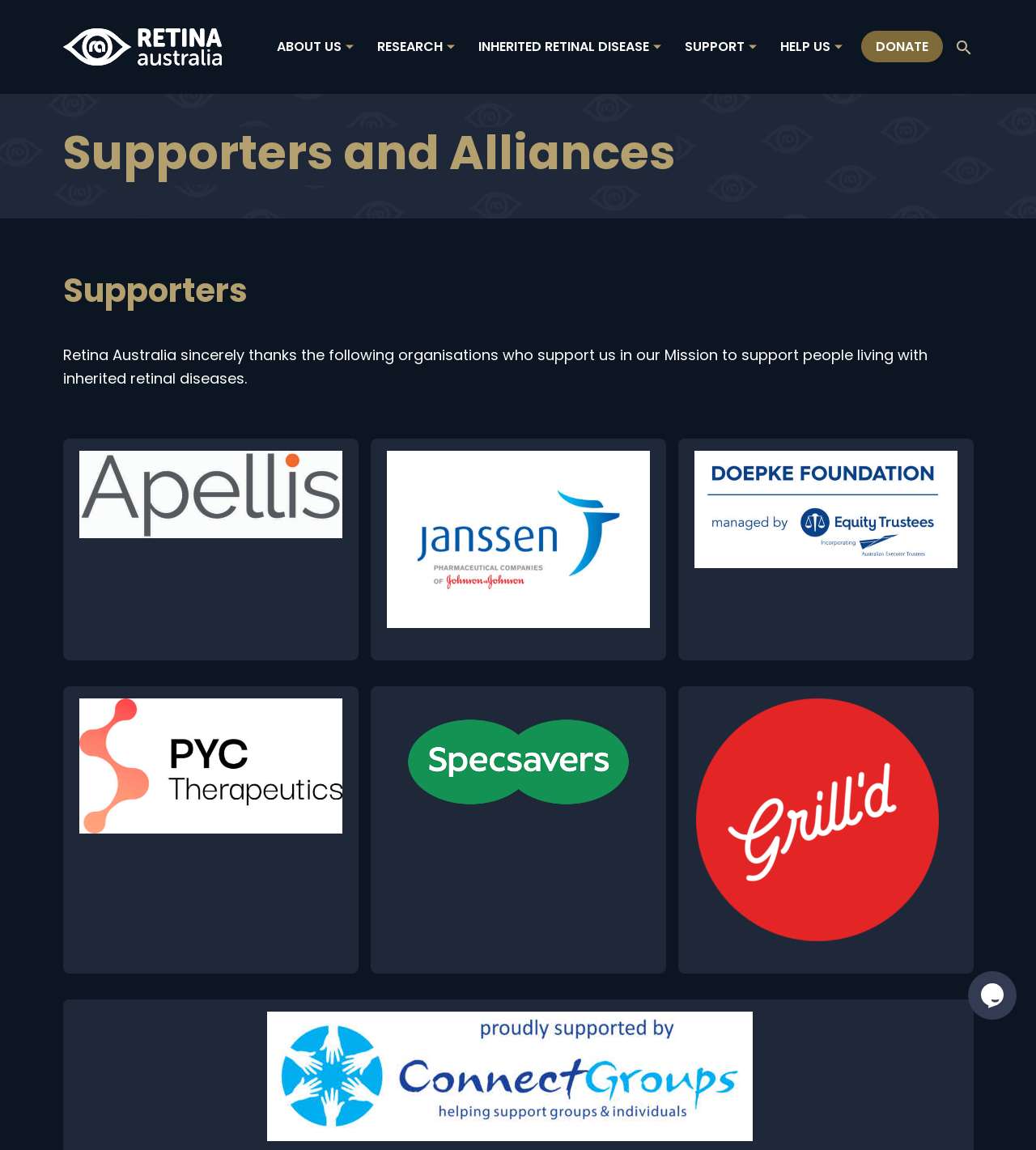Based on the element description, predict the bounding box coordinates (top-left x, top-left y, bottom-right x, bottom-right y) for the UI element in the screenshot: About Us

[0.25, 0.001, 0.346, 0.082]